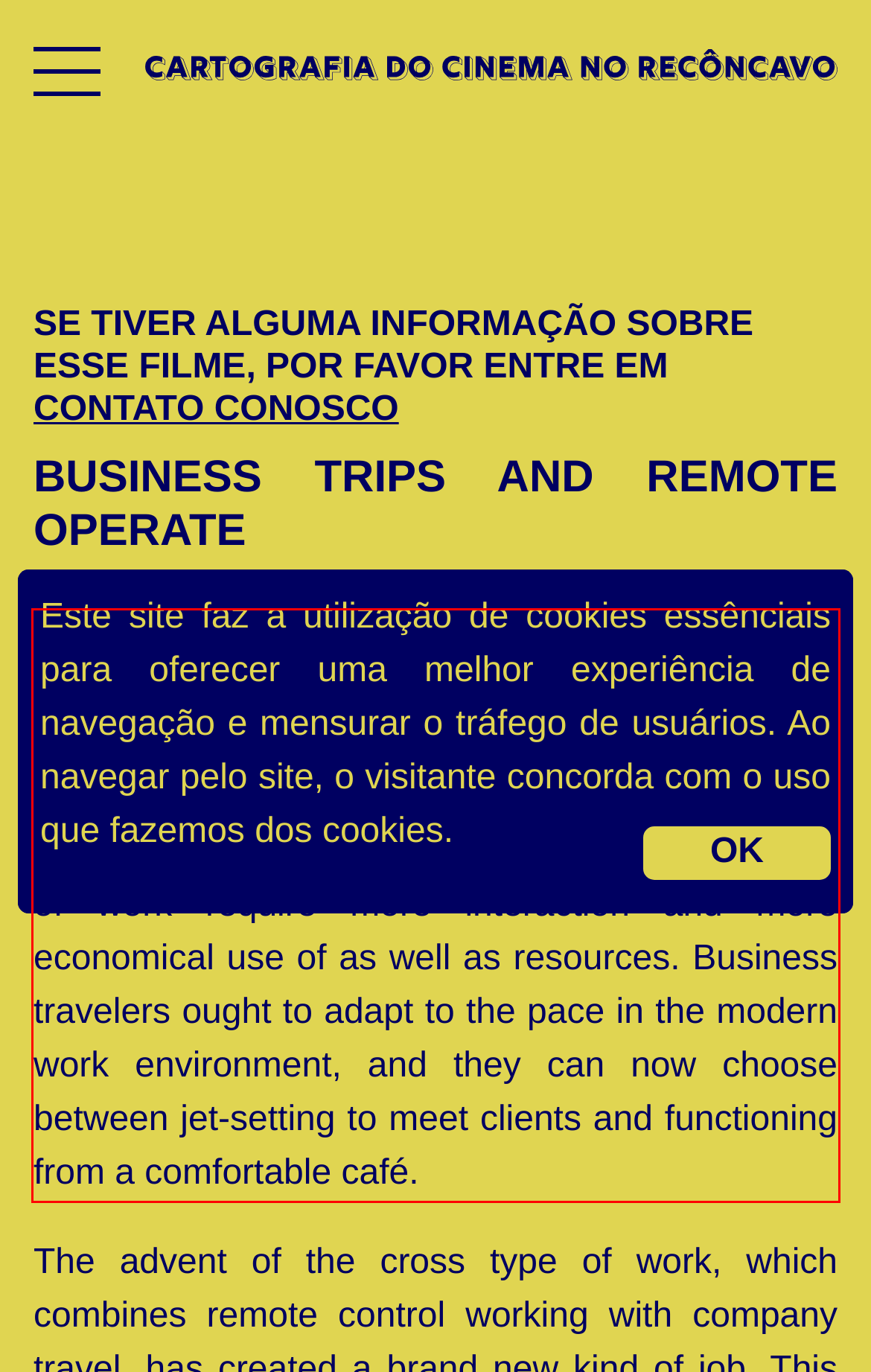Your task is to recognize and extract the text content from the UI element enclosed in the red bounding box on the webpage screenshot.

The world of business trips is changing, and technology makes it easier than in the past to execute business right from afar. Corporations can now collect multiple persons in various places, and rely on travel brands for strategies. The new rules of work require more interaction and more economical use of as well as resources. Business travelers ought to adapt to the pace in the modern work environment, and they can now choose between jet-setting to meet clients and functioning from a comfortable café.